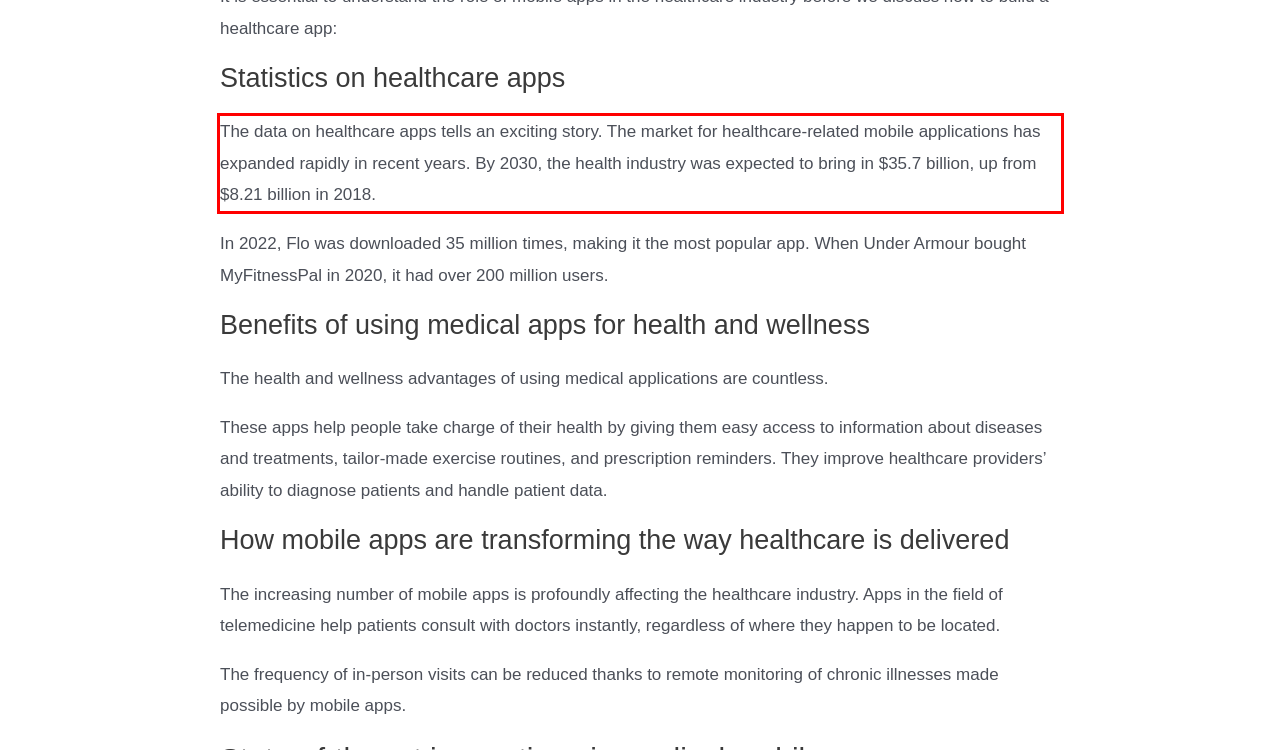Look at the provided screenshot of the webpage and perform OCR on the text within the red bounding box.

The data on healthcare apps tells an exciting story. The market for healthcare-related mobile applications has expanded rapidly in recent years. By 2030, the health industry was expected to bring in $35.7 billion, up from $8.21 billion in 2018.